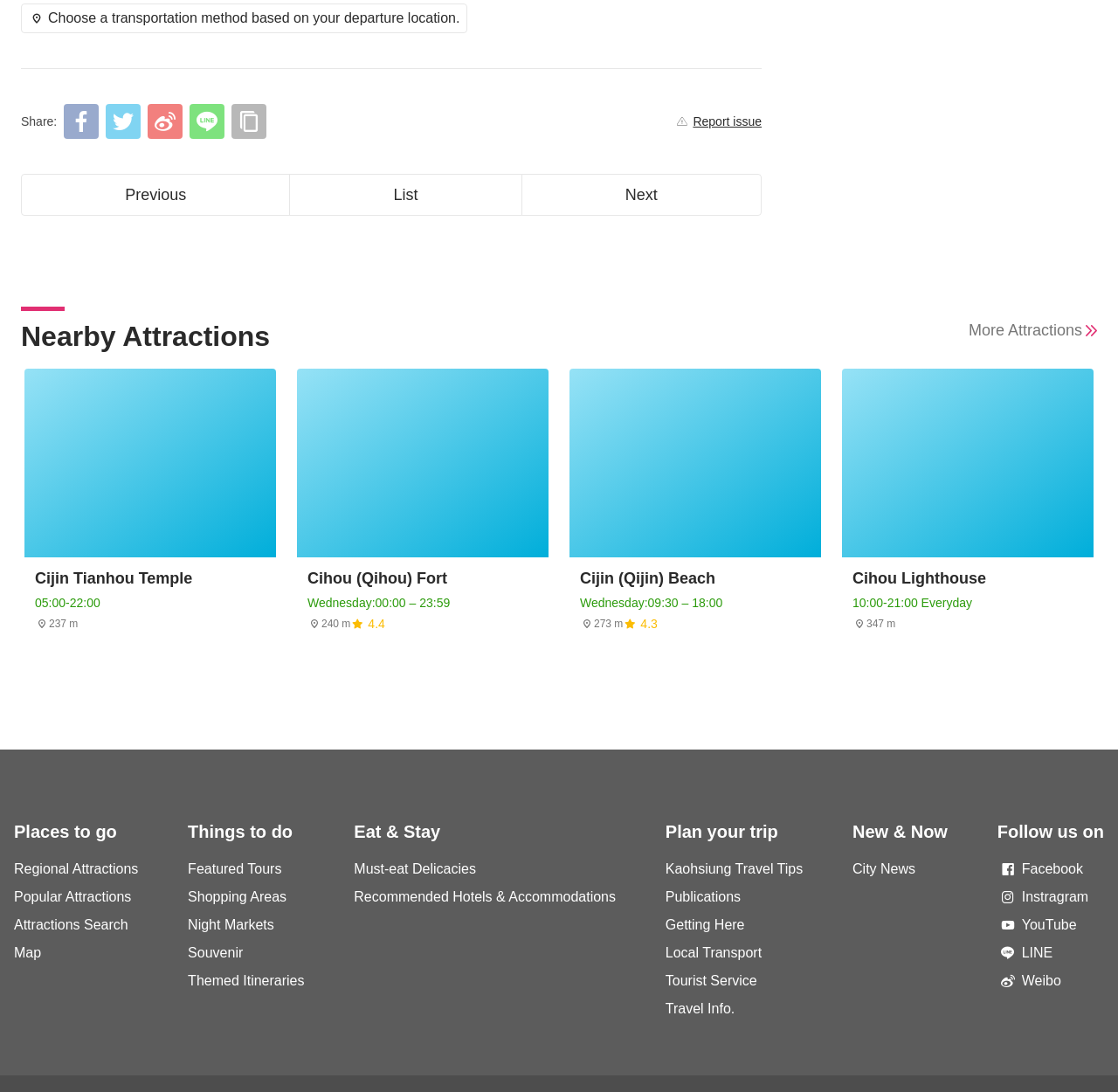Please provide the bounding box coordinates for the element that needs to be clicked to perform the following instruction: "Share to Facebook". The coordinates should be given as four float numbers between 0 and 1, i.e., [left, top, right, bottom].

[0.057, 0.095, 0.088, 0.127]